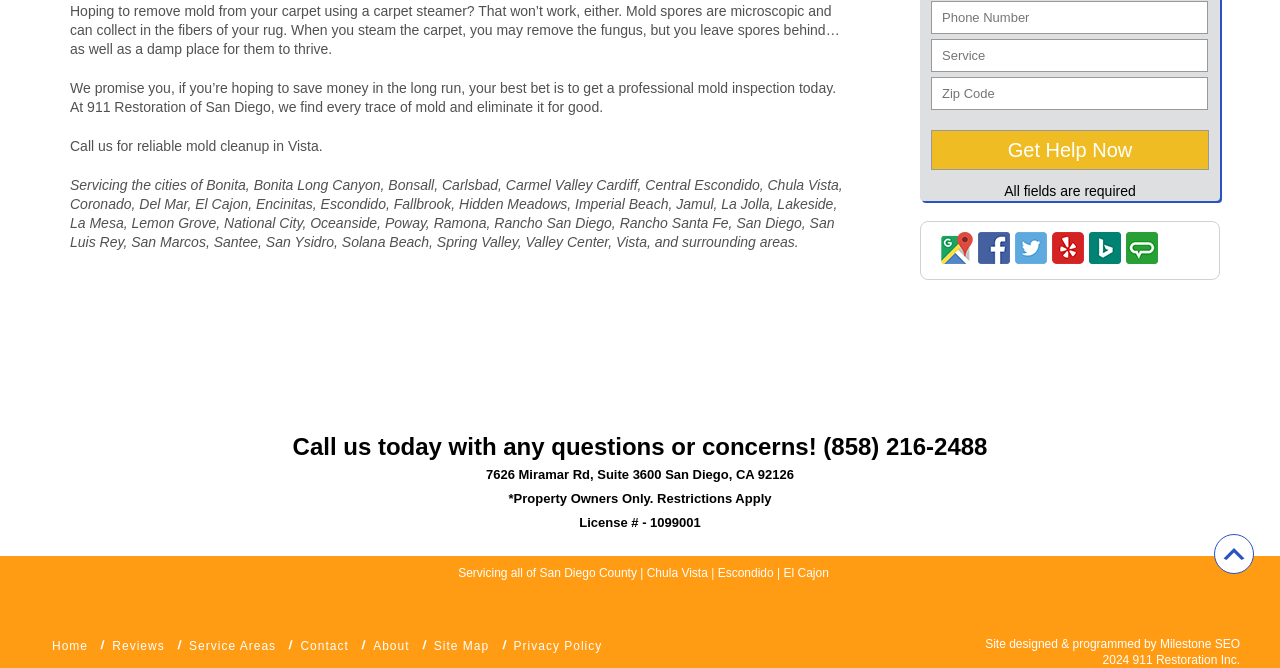Kindly determine the bounding box coordinates of the area that needs to be clicked to fulfill this instruction: "Enter phone number".

[0.727, 0.001, 0.944, 0.051]